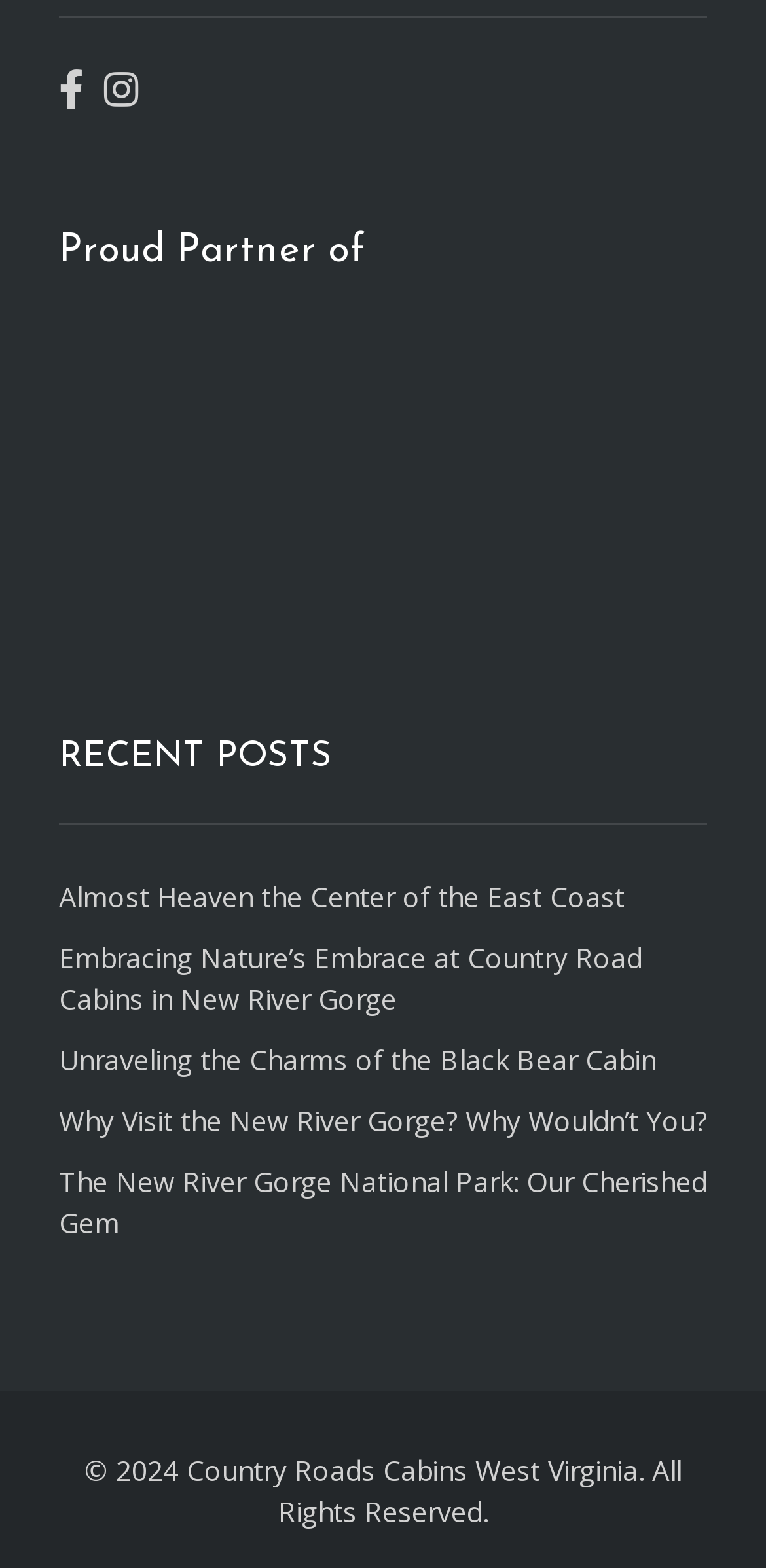How many recent posts are listed?
Make sure to answer the question with a detailed and comprehensive explanation.

There are 5 recent posts listed, which can be counted from the links 'Almost Heaven the Center of the East Coast', 'Embracing Nature’s Embrace at Country Road Cabins in New River Gorge', 'Unraveling the Charms of the Black Bear Cabin', 'Why Visit the New River Gorge? Why Wouldn’t You?', and 'The New River Gorge National Park: Our Cherished Gem'.